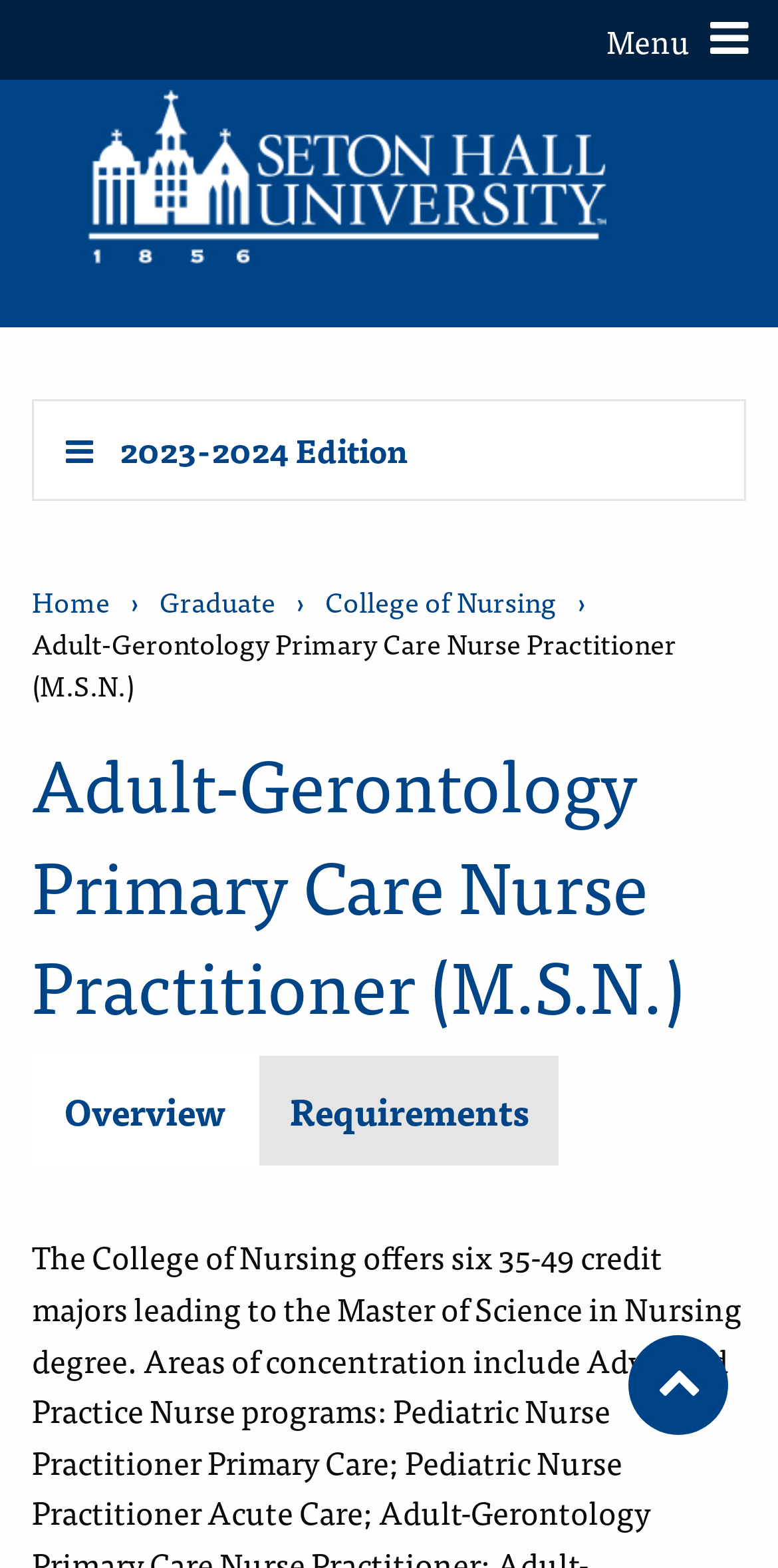Locate and extract the text of the main heading on the webpage.

Adult-Gerontology Primary Care Nurse Practitioner (M.S.N.)